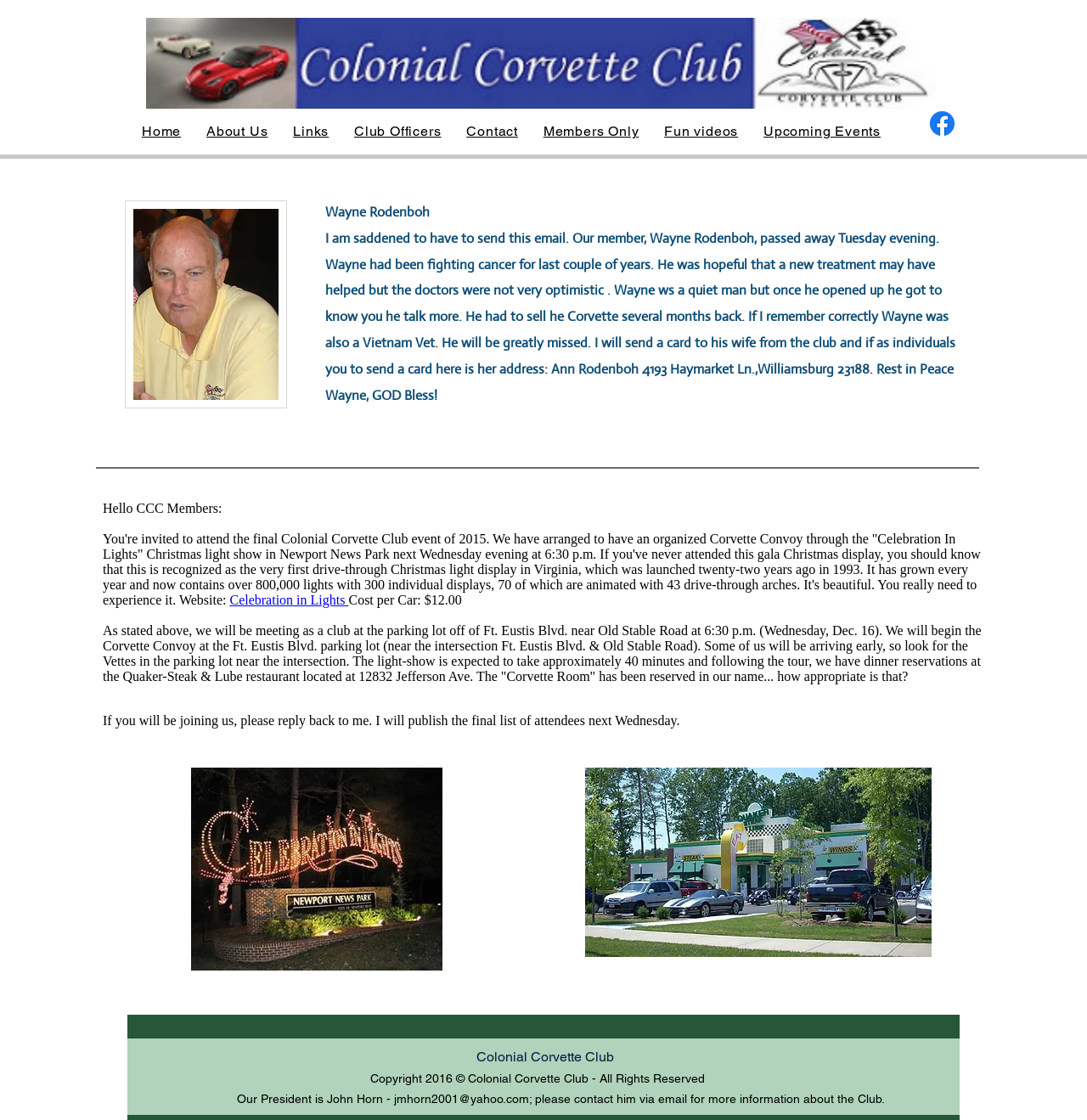Please provide a comprehensive answer to the question based on the screenshot: What is the type of the iframe element?

I found the answer by examining the iframe element which has a description 'Embedded Content' and is located in the main section of the webpage.